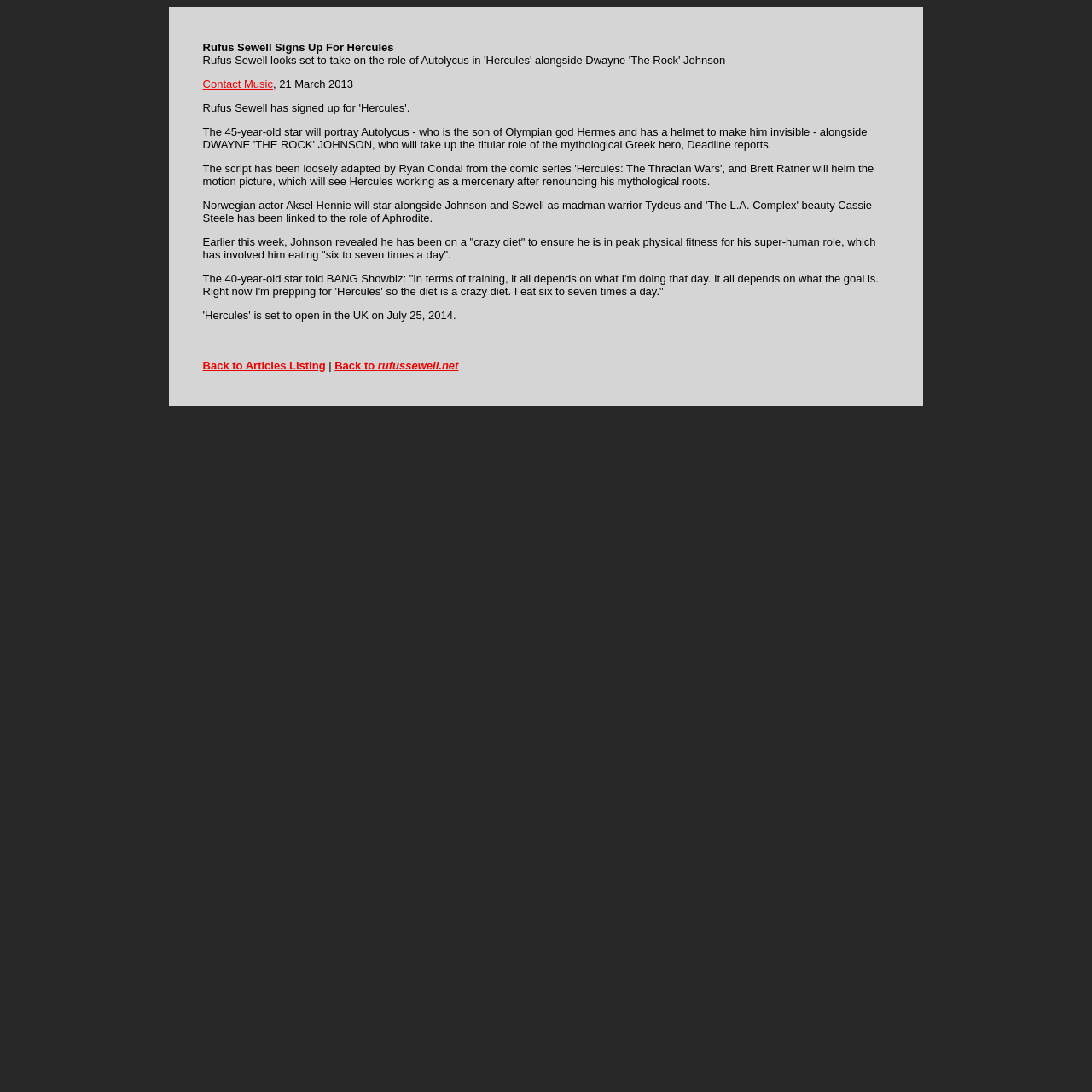Who will play the role of Autolycus in Hercules?
Provide a detailed and extensive answer to the question.

According to the article, Rufus Sewell has signed up to play the role of Autolycus, the son of Olympian god Hermes, in the movie Hercules.